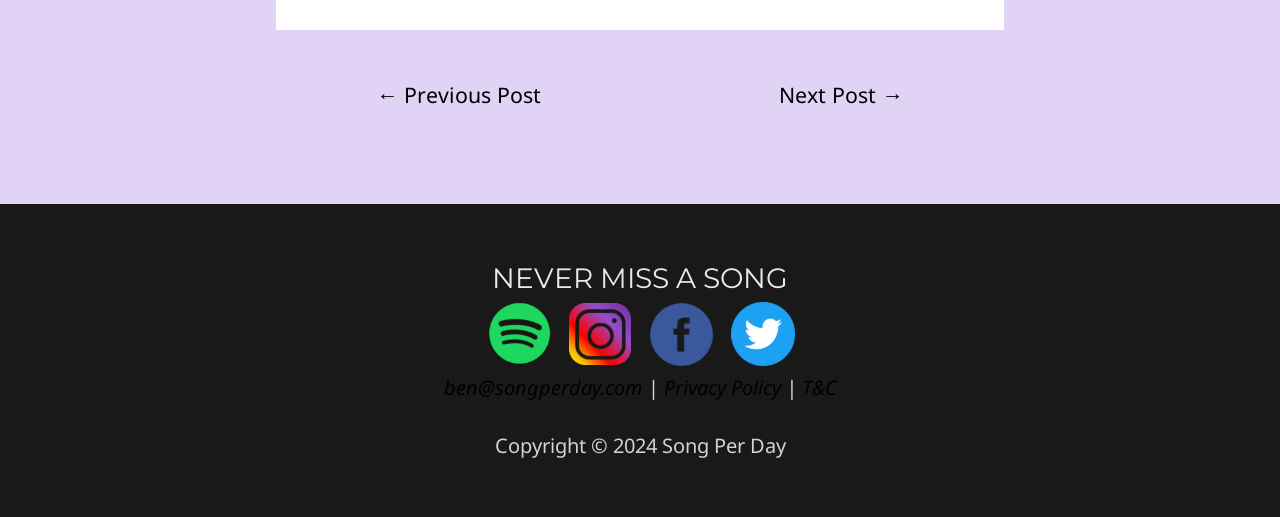Please identify the bounding box coordinates of the clickable element to fulfill the following instruction: "open Spotify". The coordinates should be four float numbers between 0 and 1, i.e., [left, top, right, bottom].

[0.379, 0.617, 0.433, 0.669]